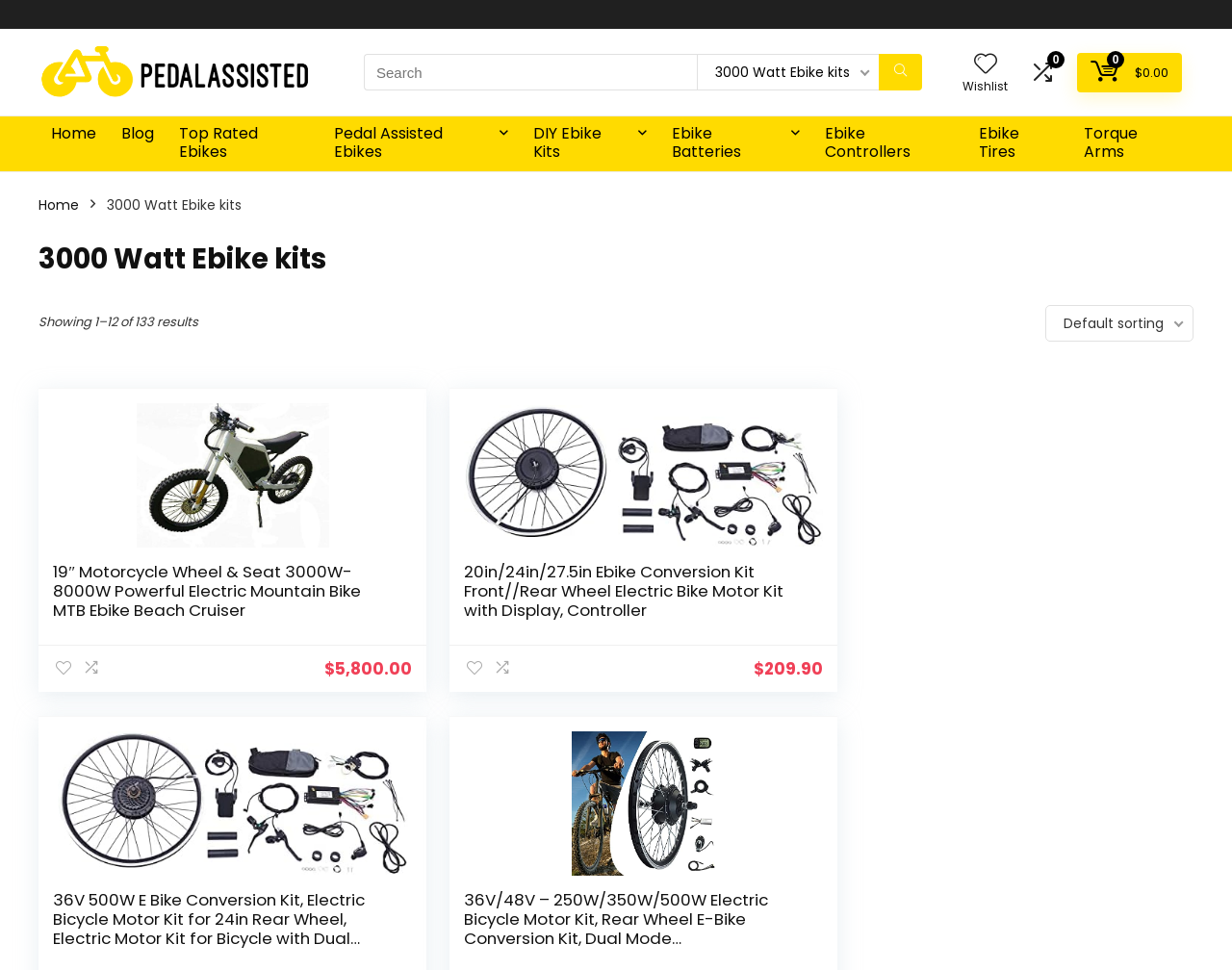Pinpoint the bounding box coordinates of the element to be clicked to execute the instruction: "Go to home page".

[0.031, 0.12, 0.088, 0.158]